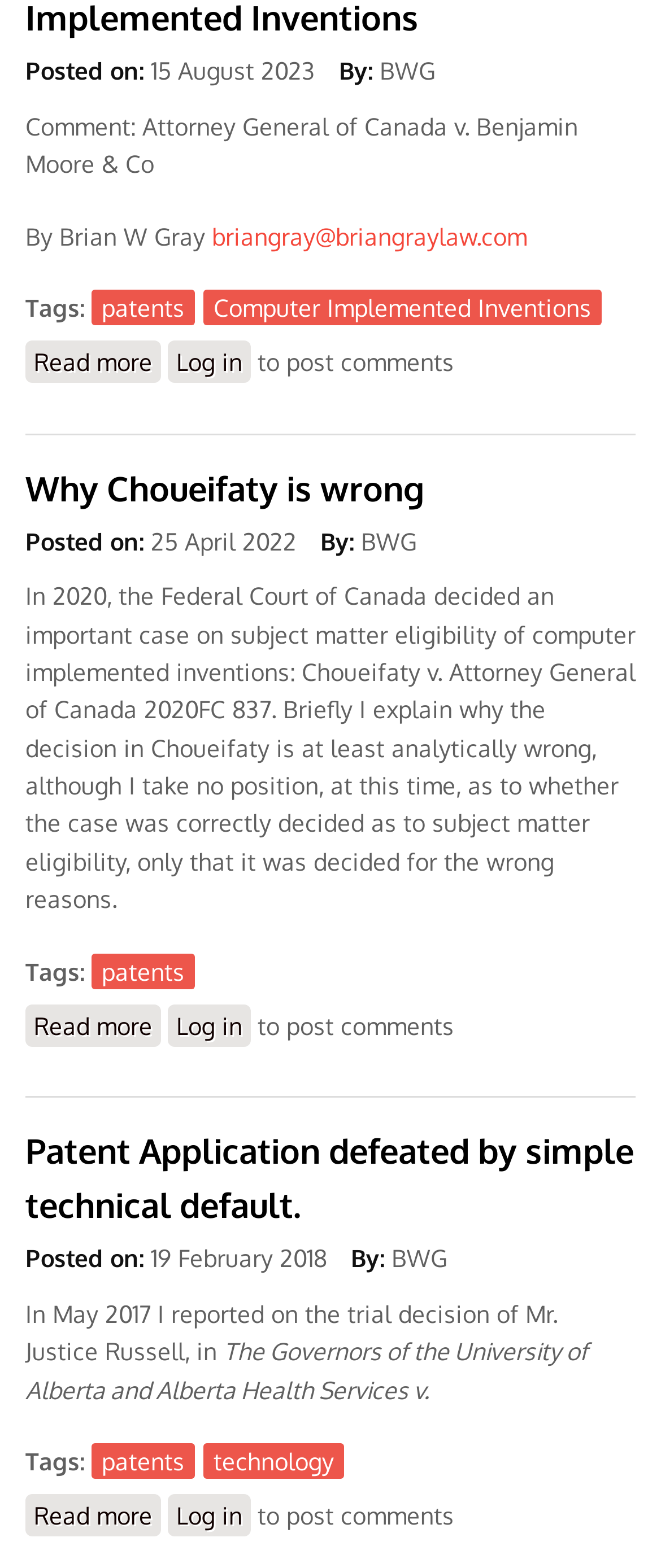From the webpage screenshot, identify the region described by patents. Provide the bounding box coordinates as (top-left x, top-left y, bottom-right x, bottom-right y), with each value being a floating point number between 0 and 1.

[0.138, 0.608, 0.295, 0.631]